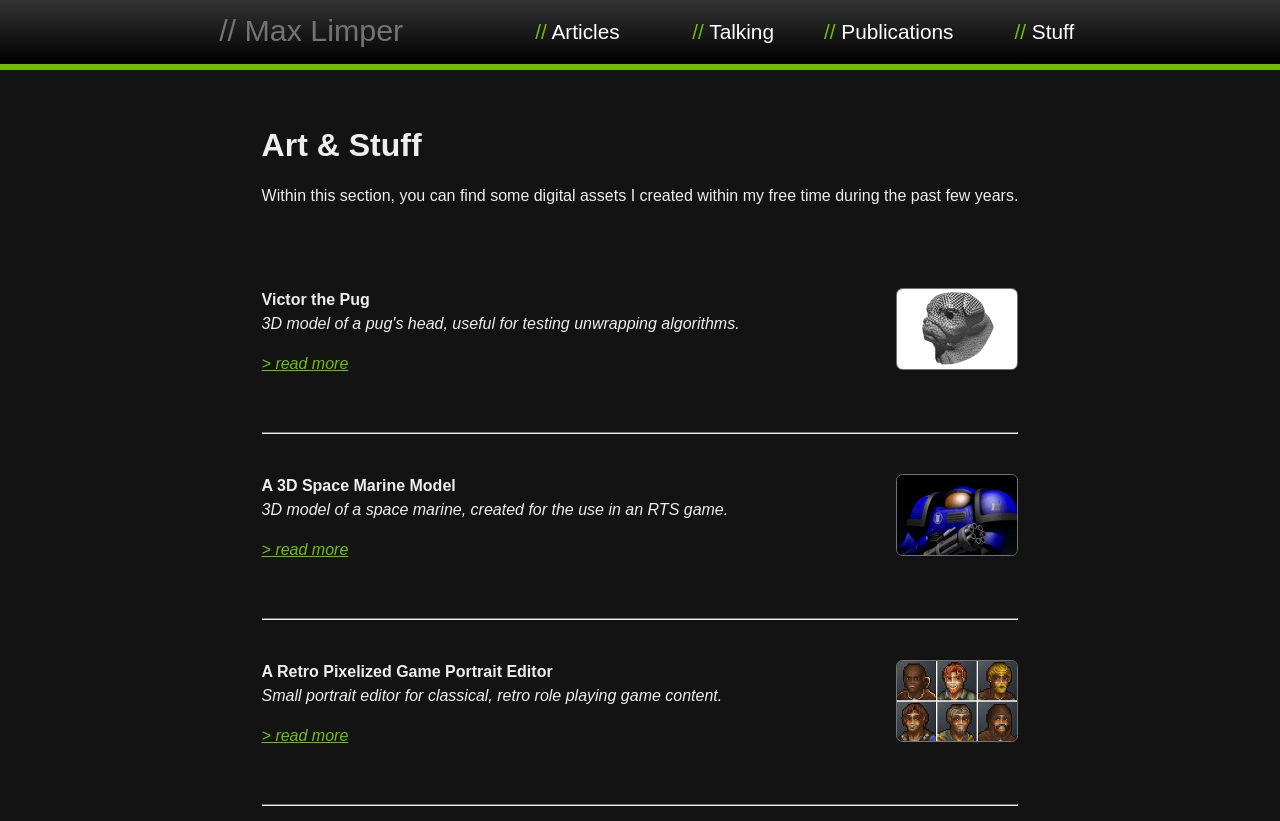Please identify the coordinates of the bounding box that should be clicked to fulfill this instruction: "read more about A Retro Pixelized Game Portrait Editor".

[0.204, 0.886, 0.272, 0.907]